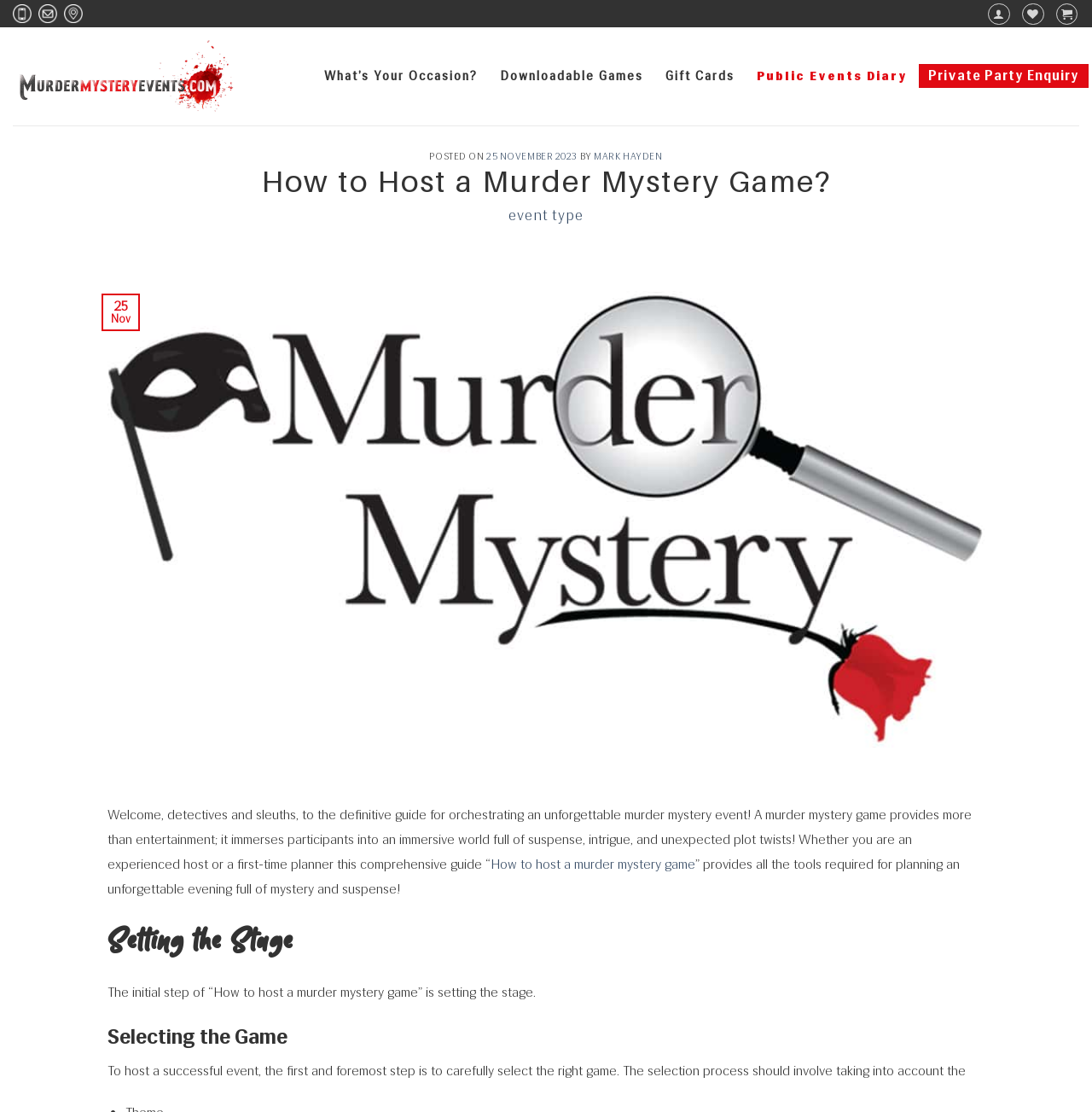Kindly determine the bounding box coordinates of the area that needs to be clicked to fulfill this instruction: "Read the article 'How to Host a Murder Mystery Game'".

[0.098, 0.459, 0.902, 0.473]